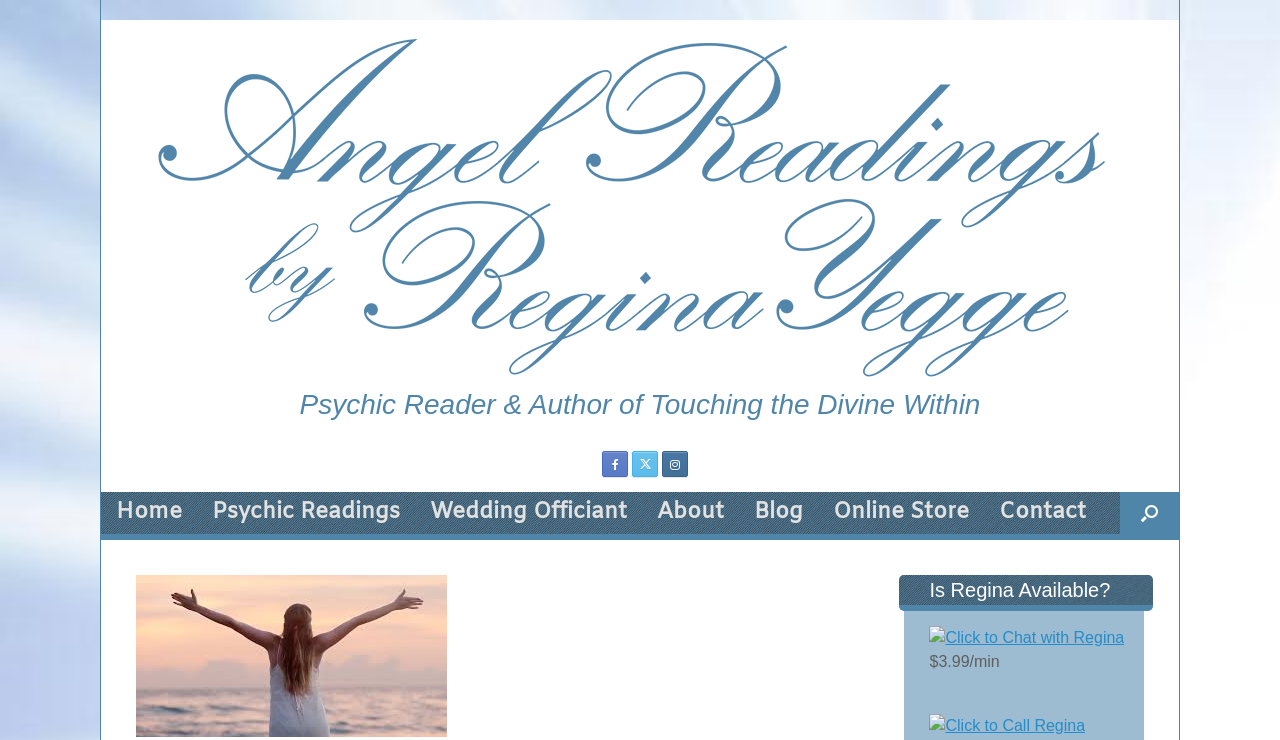Please identify the bounding box coordinates of the clickable element to fulfill the following instruction: "Click to Call Regina". The coordinates should be four float numbers between 0 and 1, i.e., [left, top, right, bottom].

[0.726, 0.969, 0.848, 0.992]